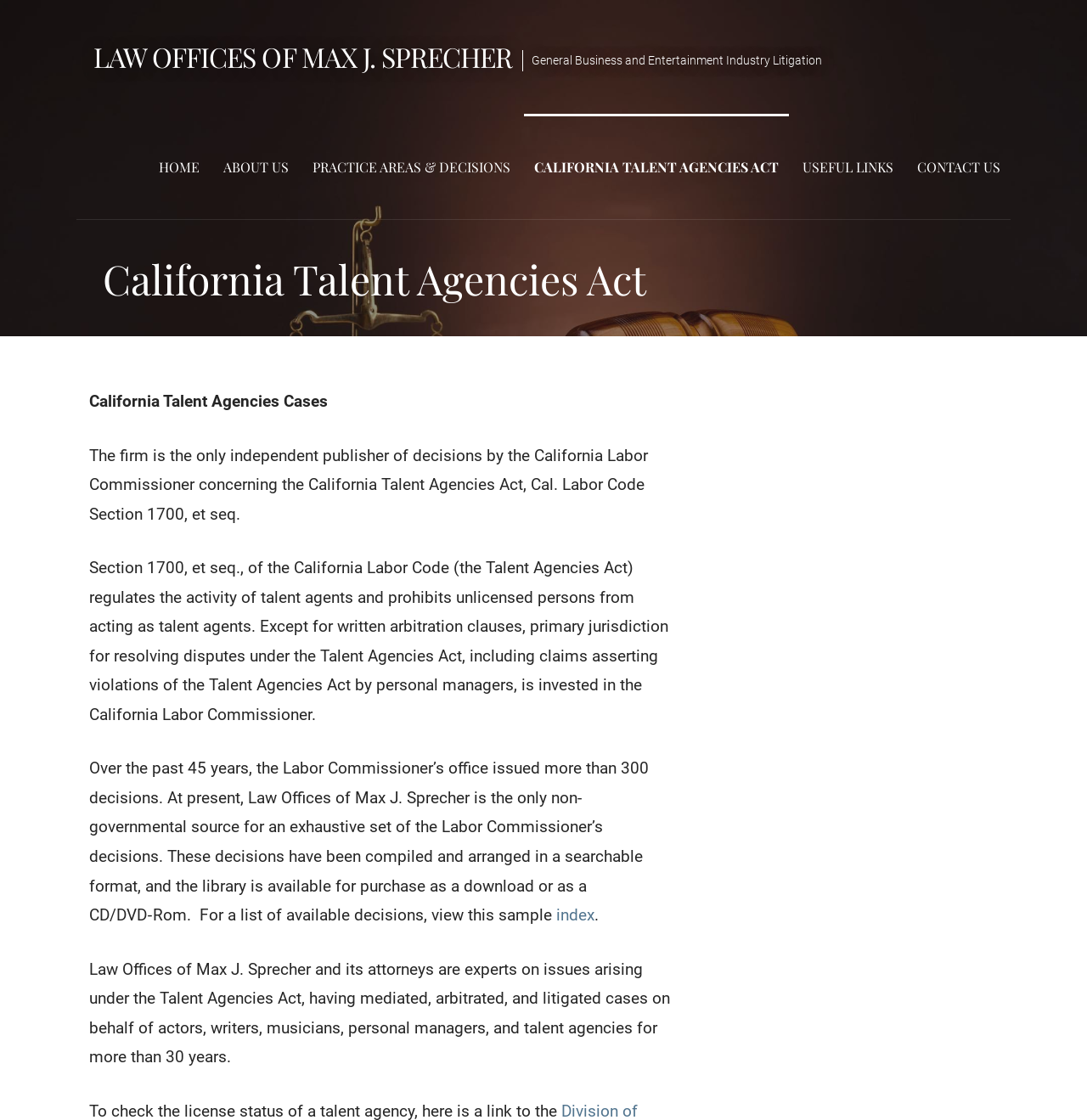Please determine the bounding box coordinates of the area that needs to be clicked to complete this task: 'go to home page'. The coordinates must be four float numbers between 0 and 1, formatted as [left, top, right, bottom].

[0.137, 0.101, 0.193, 0.196]